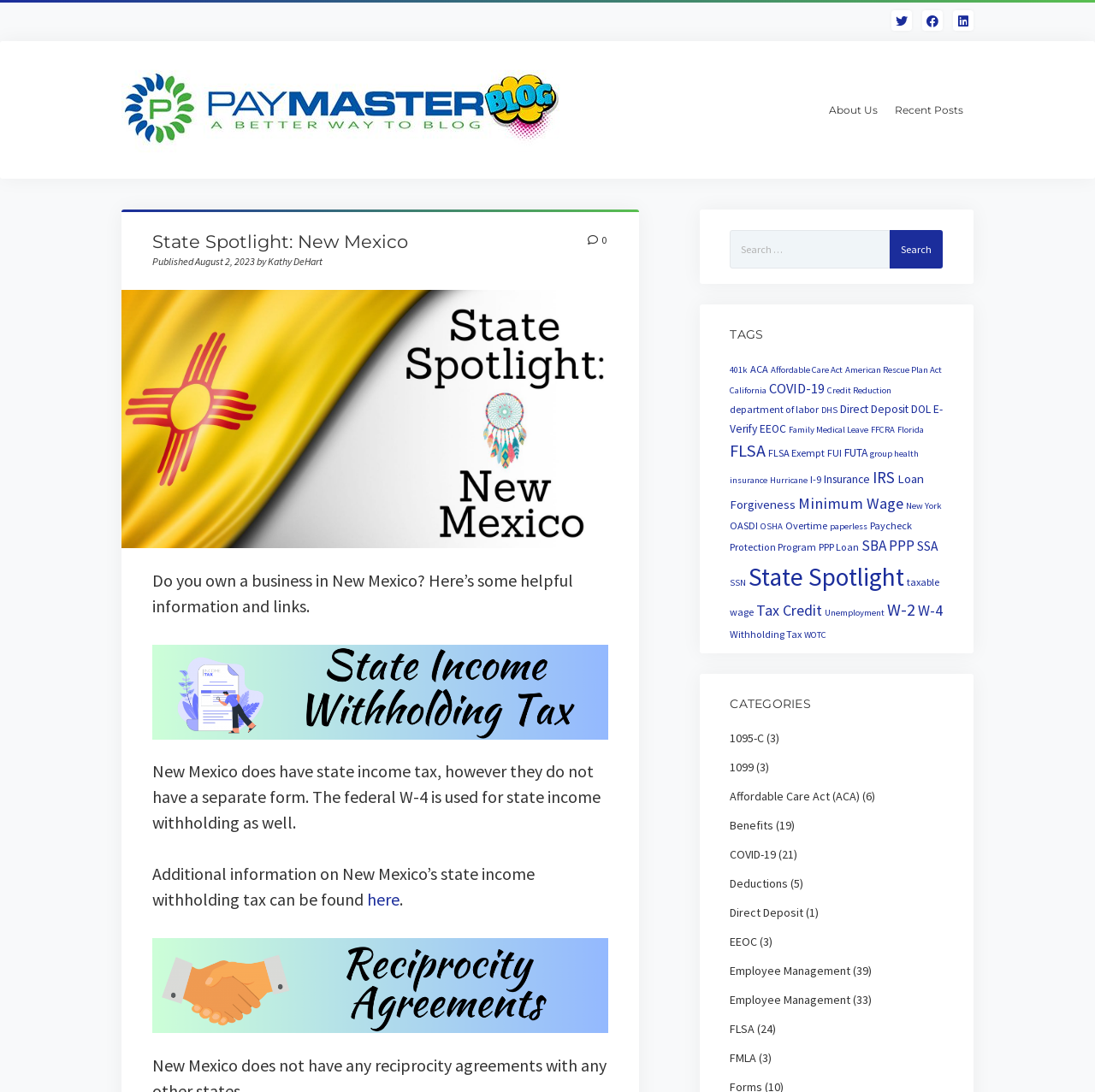Give a detailed account of the webpage's layout and content.

This webpage is about a blog focused on providing information and resources related to payroll, taxes, and employment laws. At the top of the page, there are three social media links, including Twitter, Facebook, and LinkedIn, aligned horizontally. Below these links, the blog's title "A Better Way To Blog – PayMaster" is displayed prominently.

The main content of the page is divided into sections. The first section is a blog post titled "State Spotlight: New Mexico". This post includes a heading, a published date, and a brief introduction to the topic. Below the introduction, there is an image related to the topic, followed by a figure with a caption "State Income Withholding Tax". The post continues with a brief description of New Mexico's state income tax and provides additional information on the topic.

To the right of the blog post, there is a search bar with a search button. Below the search bar, there is a list of tags, including various topics related to payroll, taxes, and employment laws, such as 401k, ACA, and FLSA. Each tag is a link, and some of them have a number in parentheses indicating the number of related items.

Further down the page, there is a section titled "CATEGORIES" with links to various categories, including 1095-C, 1099, and Affordable Care Act (ACA). Each category link has a number in parentheses indicating the number of related items.

Overall, the webpage is well-organized, with clear headings and concise text, making it easy to navigate and find relevant information.